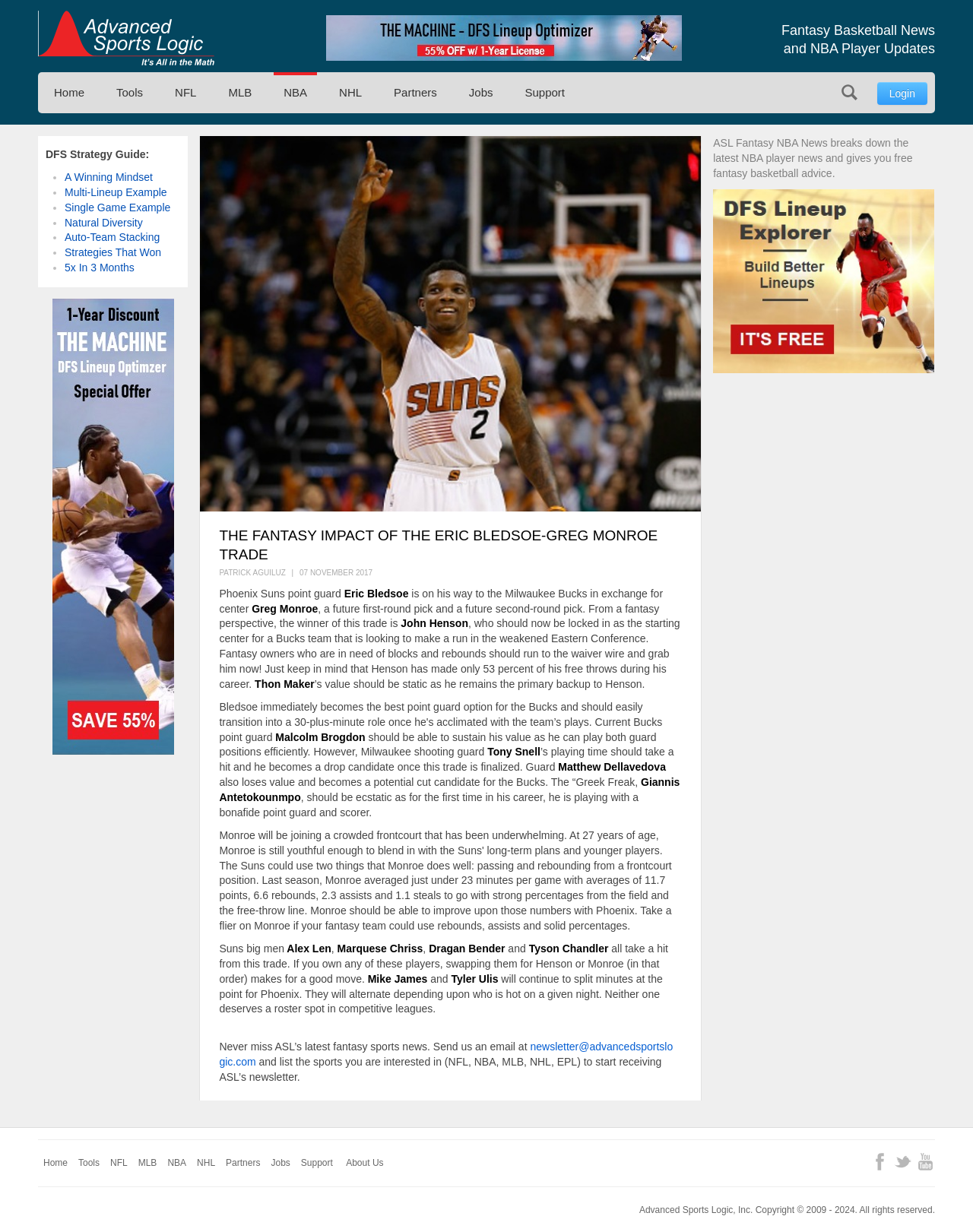Determine the bounding box coordinates of the element's region needed to click to follow the instruction: "Click on the 'A Winning Mindset' link". Provide these coordinates as four float numbers between 0 and 1, formatted as [left, top, right, bottom].

[0.066, 0.139, 0.157, 0.149]